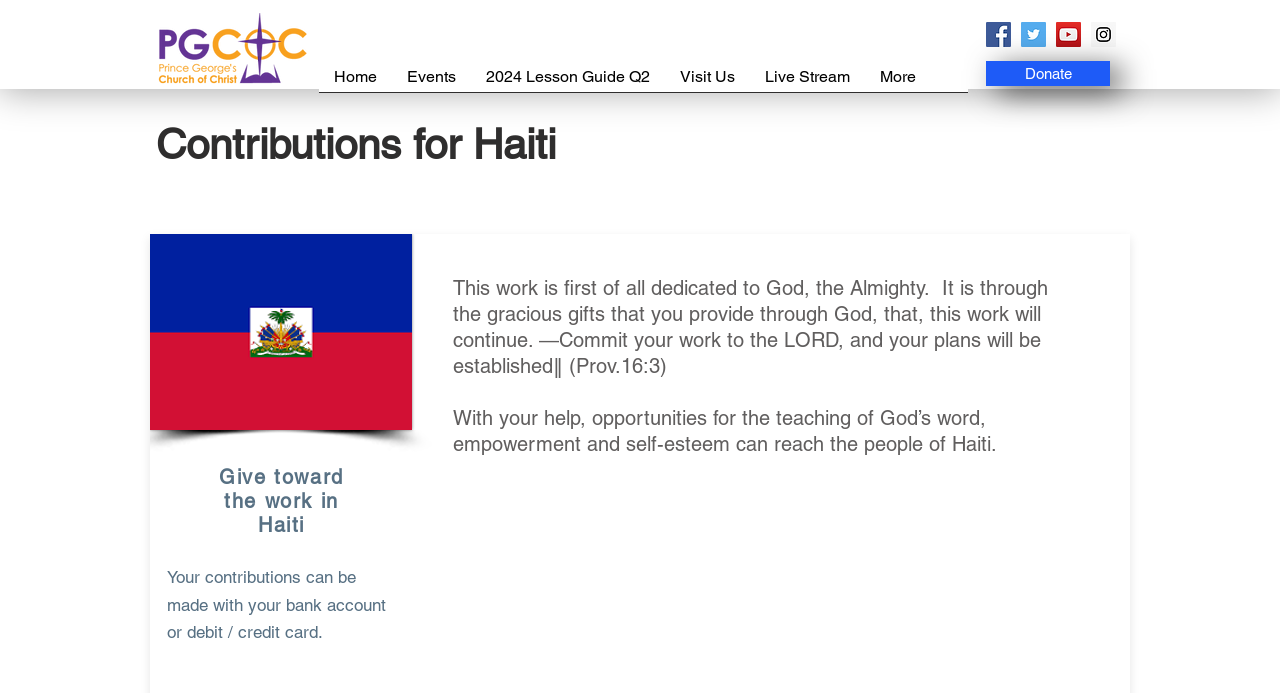Based on what you see in the screenshot, provide a thorough answer to this question: What is the purpose of the 'Donate' button?

The 'Donate' button is located at the top right corner of the webpage, and it is related to the heading 'Contributions for Haiti' and the text 'Give toward the work in Haiti', which suggests that the purpose of the button is to allow users to donate to the work in Haiti.